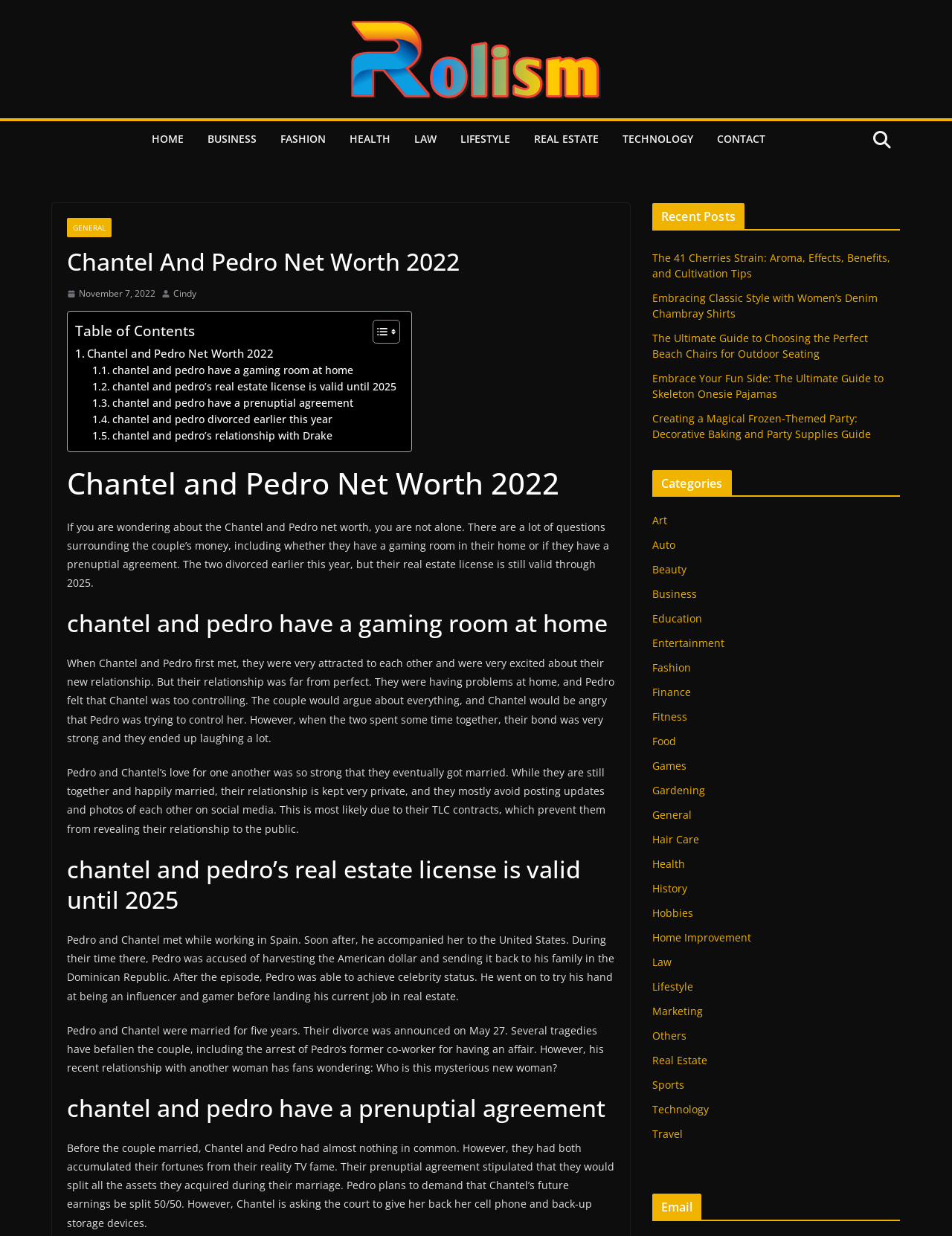What is the net worth of Chantel and Pedro? Based on the screenshot, please respond with a single word or phrase.

Not specified